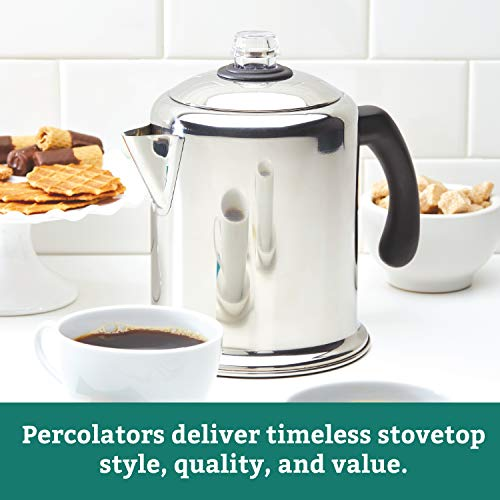What is the style of the coffee percolator?
Based on the visual, give a brief answer using one word or a short phrase.

Traditional stovetop